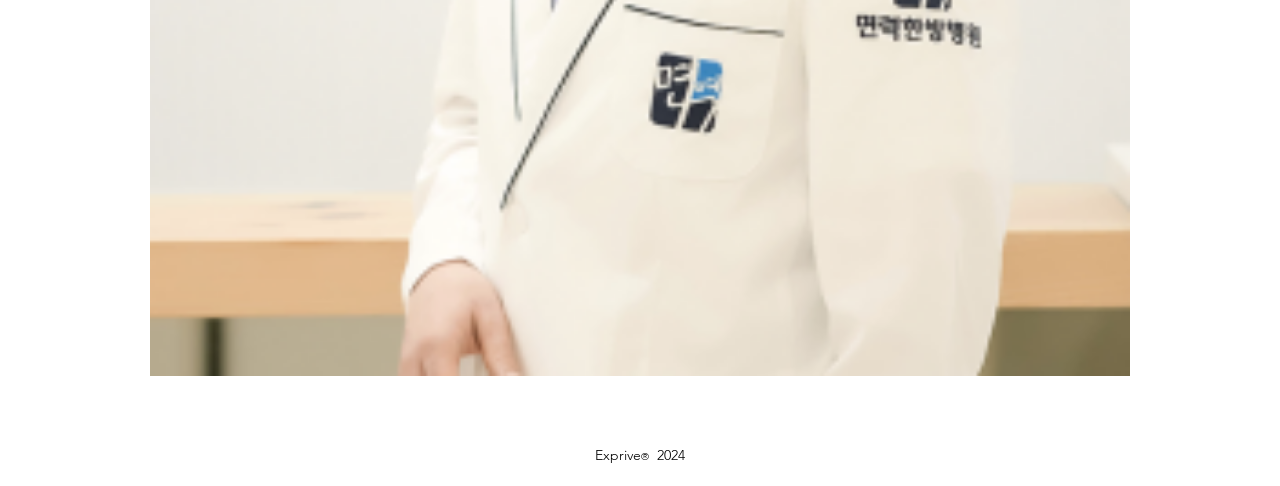What symbol is displayed next to the copyright year?
Using the information from the image, give a concise answer in one word or a short phrase.

®